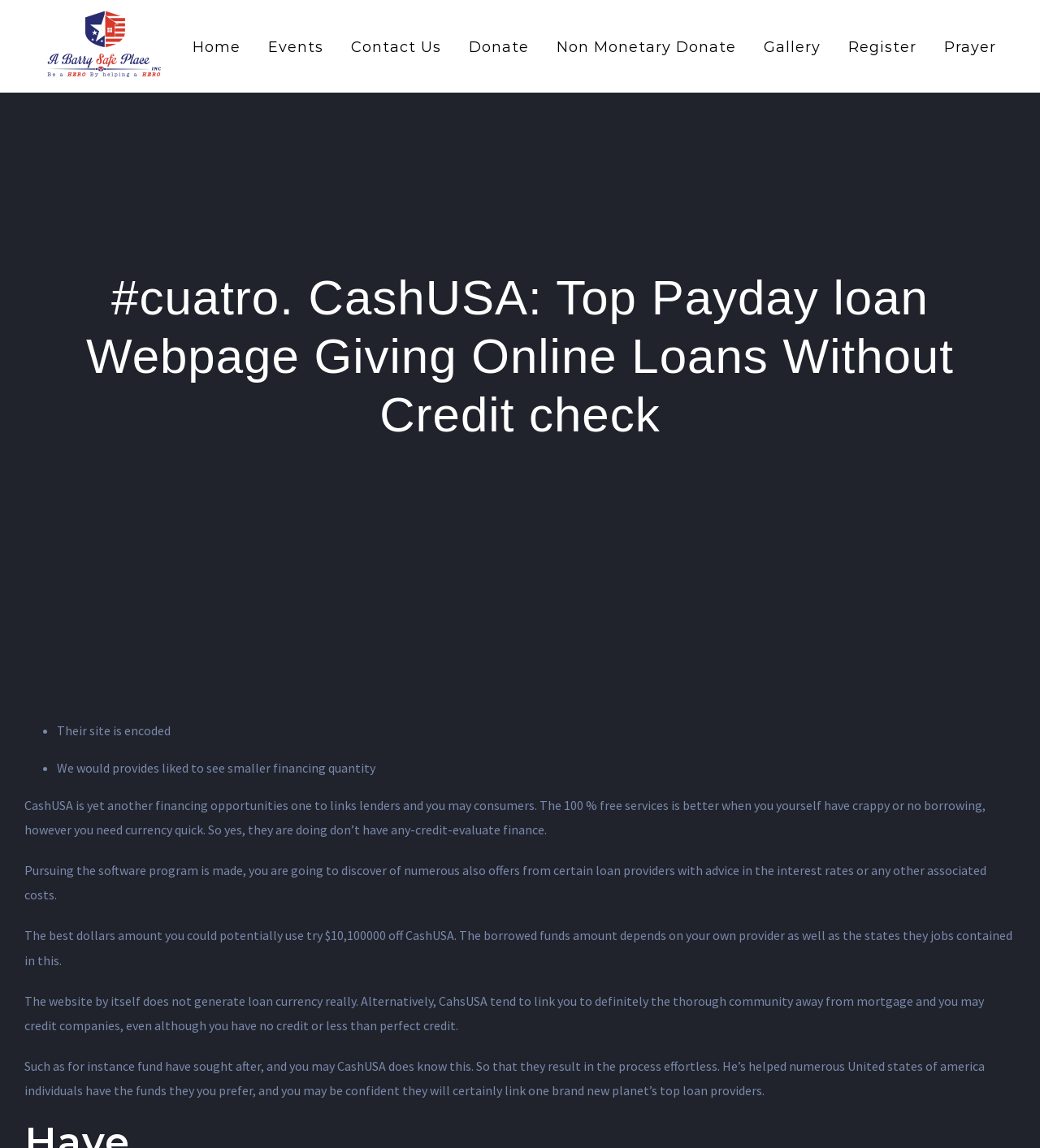Please identify the bounding box coordinates of the area that needs to be clicked to follow this instruction: "Go to Top".

[0.904, 0.881, 0.941, 0.906]